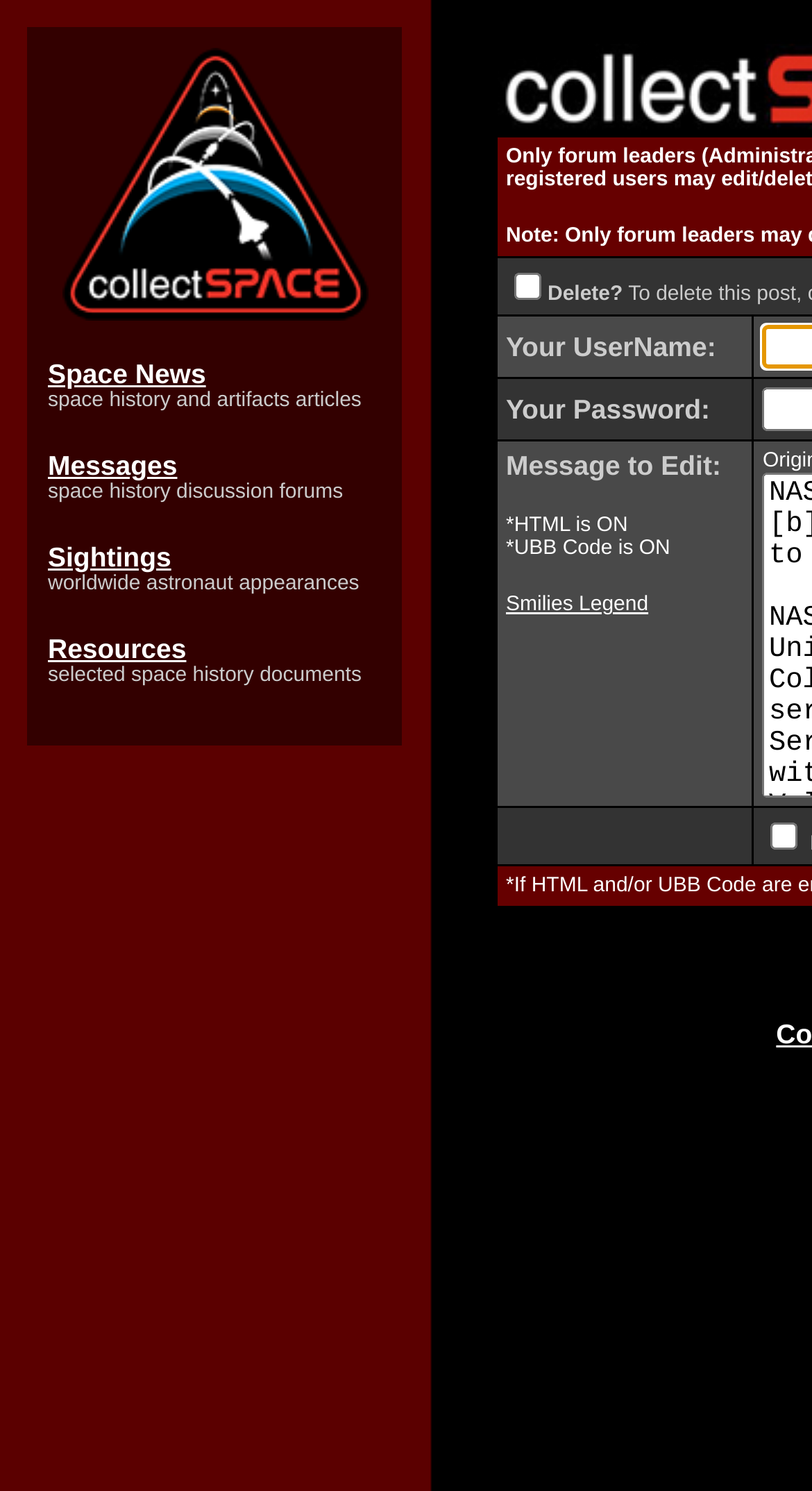How many main categories are listed?
Examine the image and provide an in-depth answer to the question.

By examining the layout table cell, I found six main categories listed: Space News, space history and artifacts articles, Messages, space history discussion forums, Sightings, and Resources.